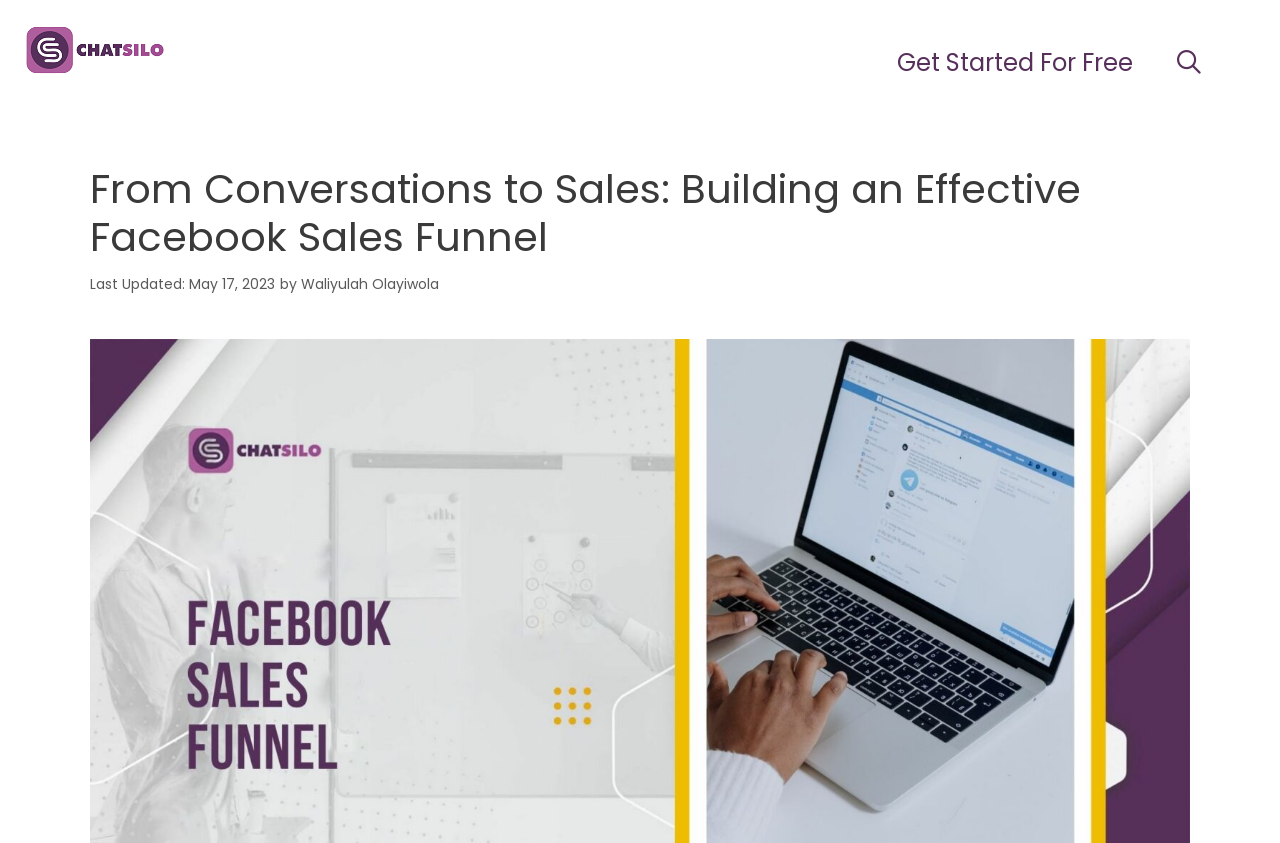How many social media sharing options are available?
Please provide a detailed answer to the question.

I found the answer by looking at the social media sharing links at the bottom of the webpage, which includes 'Tweet', 'Share', 'Pin', and 'Share' options, totaling 4 options.